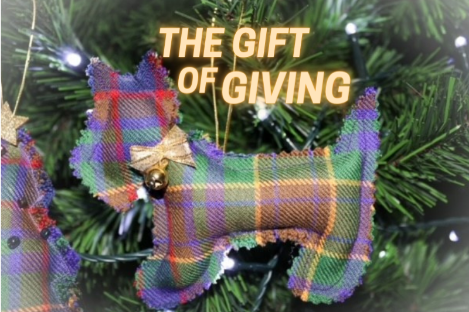Illustrate the image with a detailed caption.

The image features a beautifully crafted ornament shaped like a Scottish Terrier, adorned in a colorful plaid pattern of green, purple, and yellow. This charming decoration hangs delicately on a lush green Christmas tree, symbolizing warmth and festive spirit. Gold accents, including a small bow and a bell, add a touch of elegance, enhancing its handmade charm. Overlaying the image is the text "THE GIFT OF GIVING," emphasizing the importance of generosity during the holiday season. This ornament is a perfect representation of the theme for the Christmas Appeal, encouraging donations to transform lives and spread joy during winter festivities.